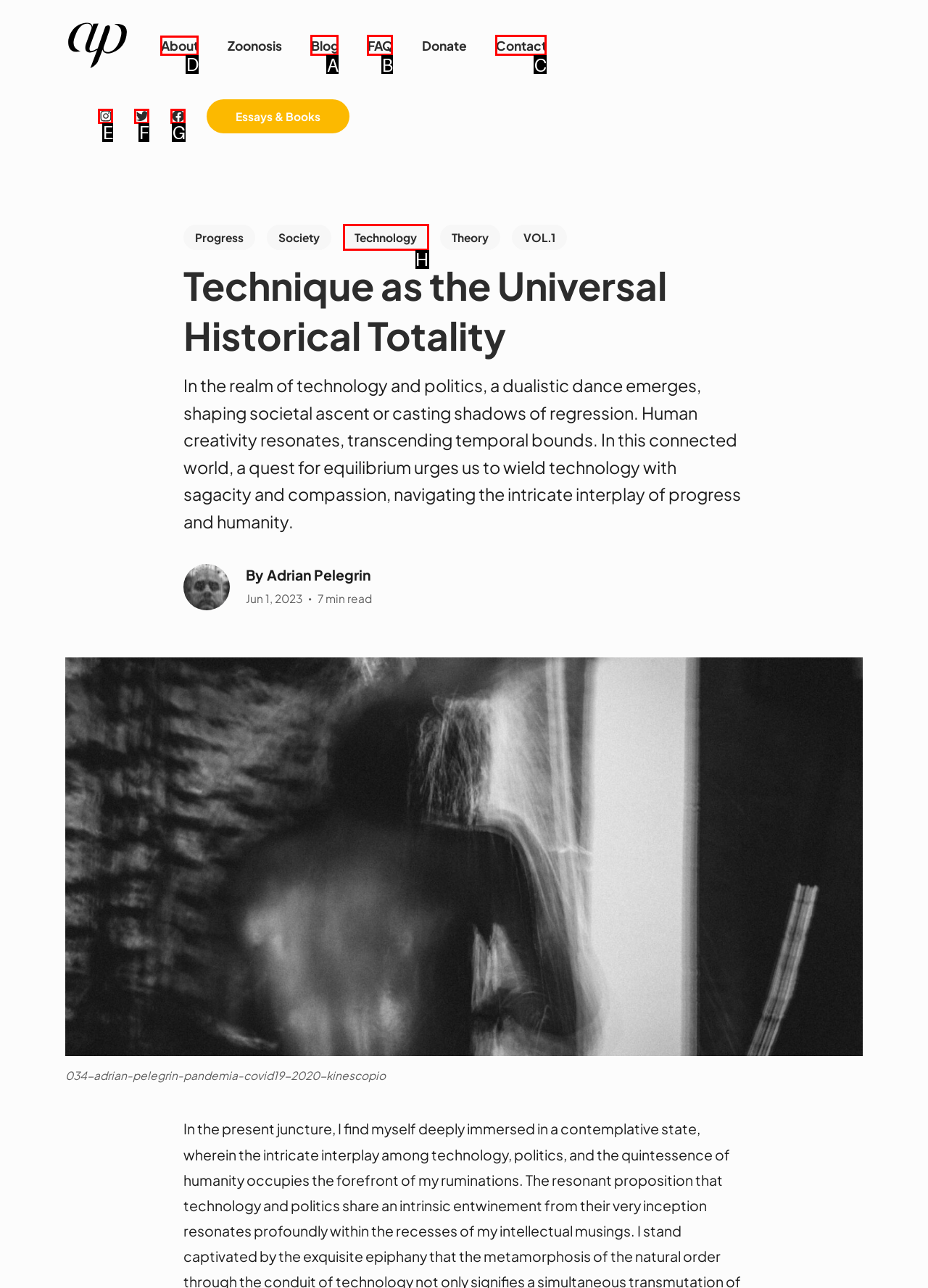Which UI element should you click on to achieve the following task: Click on About? Provide the letter of the correct option.

D